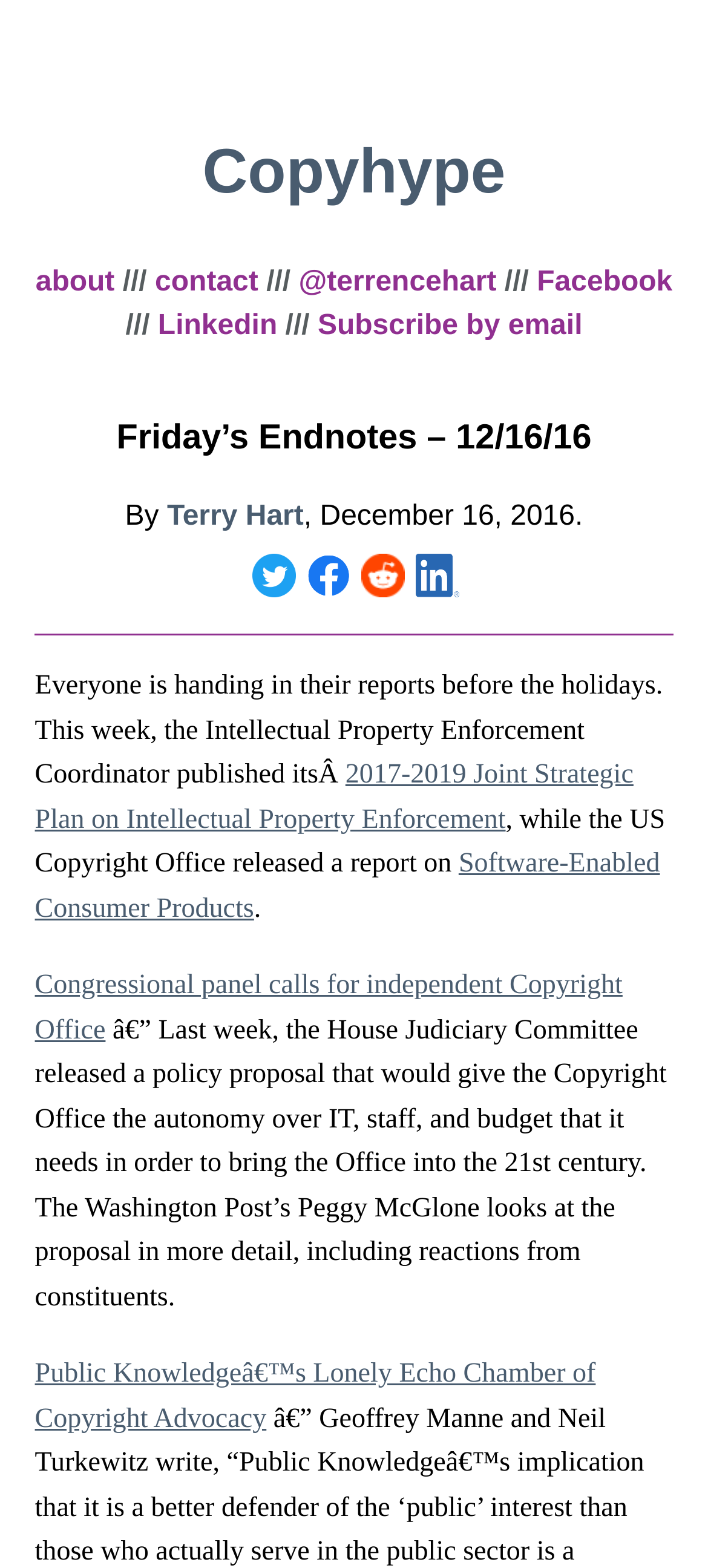Please reply with a single word or brief phrase to the question: 
What social media platforms are mentioned on the webpage?

Twitter, Facebook, Reddit, LinkedIn